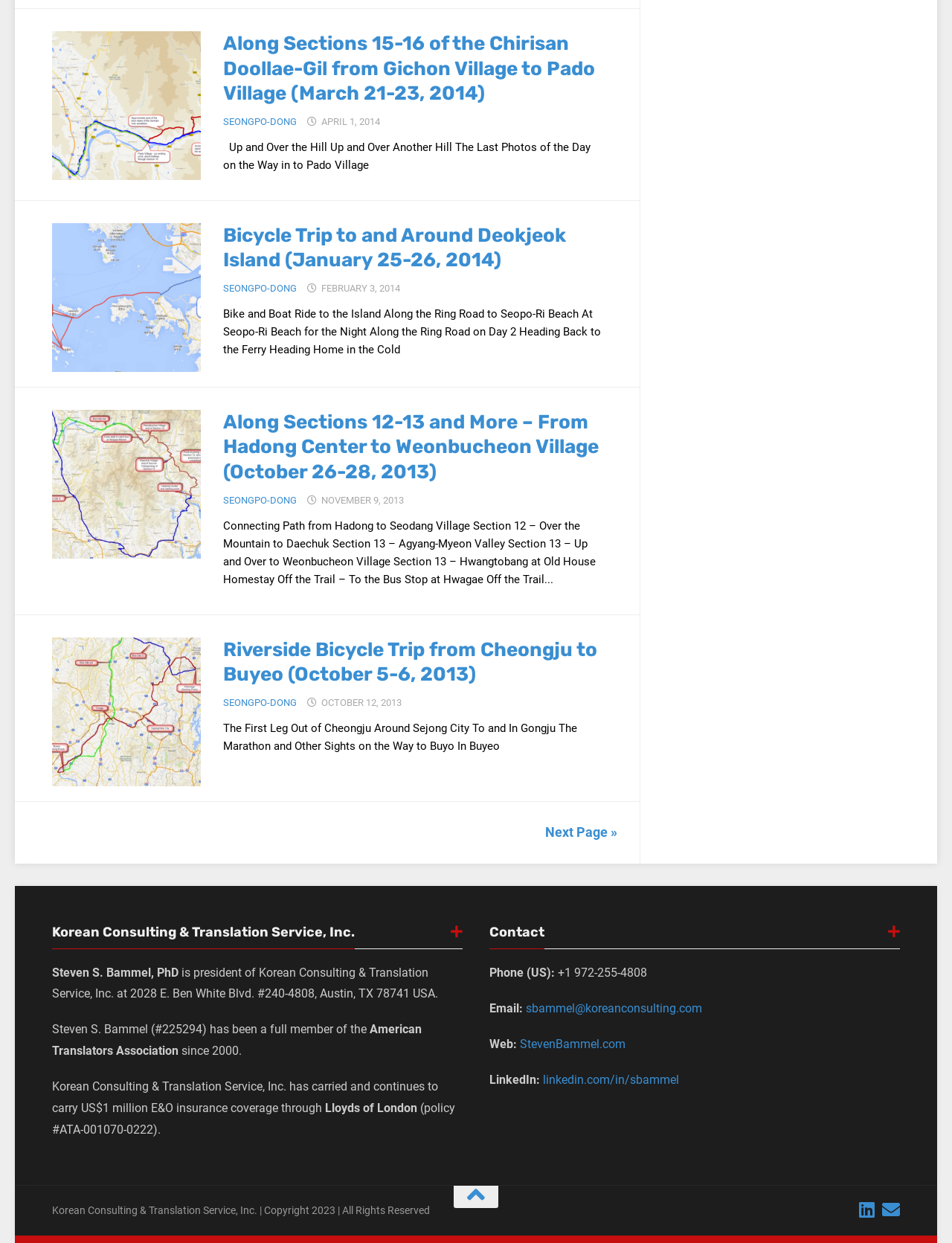Please locate the bounding box coordinates of the element's region that needs to be clicked to follow the instruction: "Click on the 'Next Page »' link". The bounding box coordinates should be provided as four float numbers between 0 and 1, i.e., [left, top, right, bottom].

[0.573, 0.663, 0.648, 0.675]